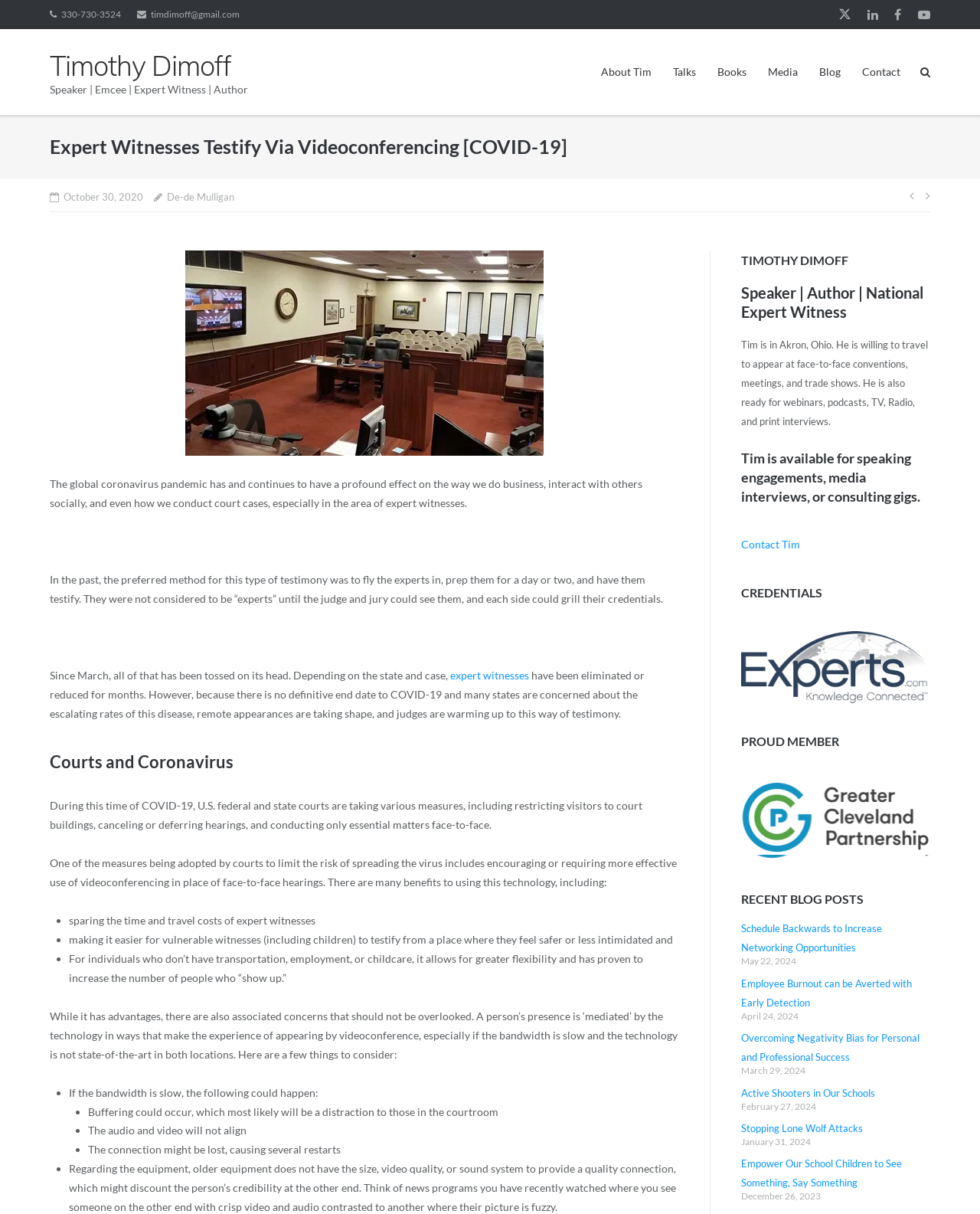What is the purpose of videoconferencing in court cases?
Using the image, elaborate on the answer with as much detail as possible.

According to the webpage, one of the benefits of using videoconferencing in court cases is to spare the time and travel costs of expert witnesses, making it easier and more convenient for them to testify.